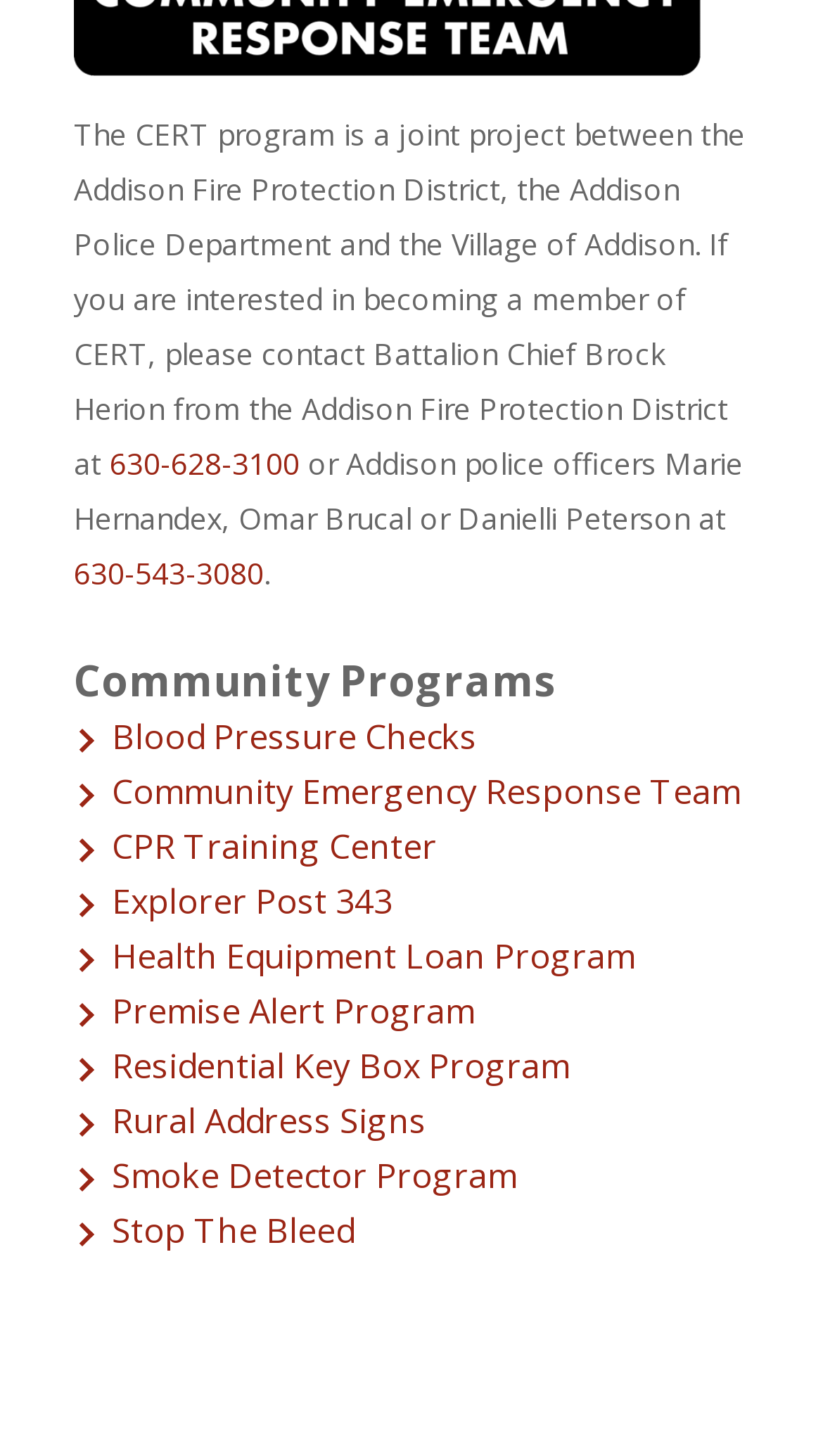Find the bounding box of the UI element described as: "Community Emergency Response Team". The bounding box coordinates should be given as four float values between 0 and 1, i.e., [left, top, right, bottom].

[0.09, 0.525, 0.91, 0.563]